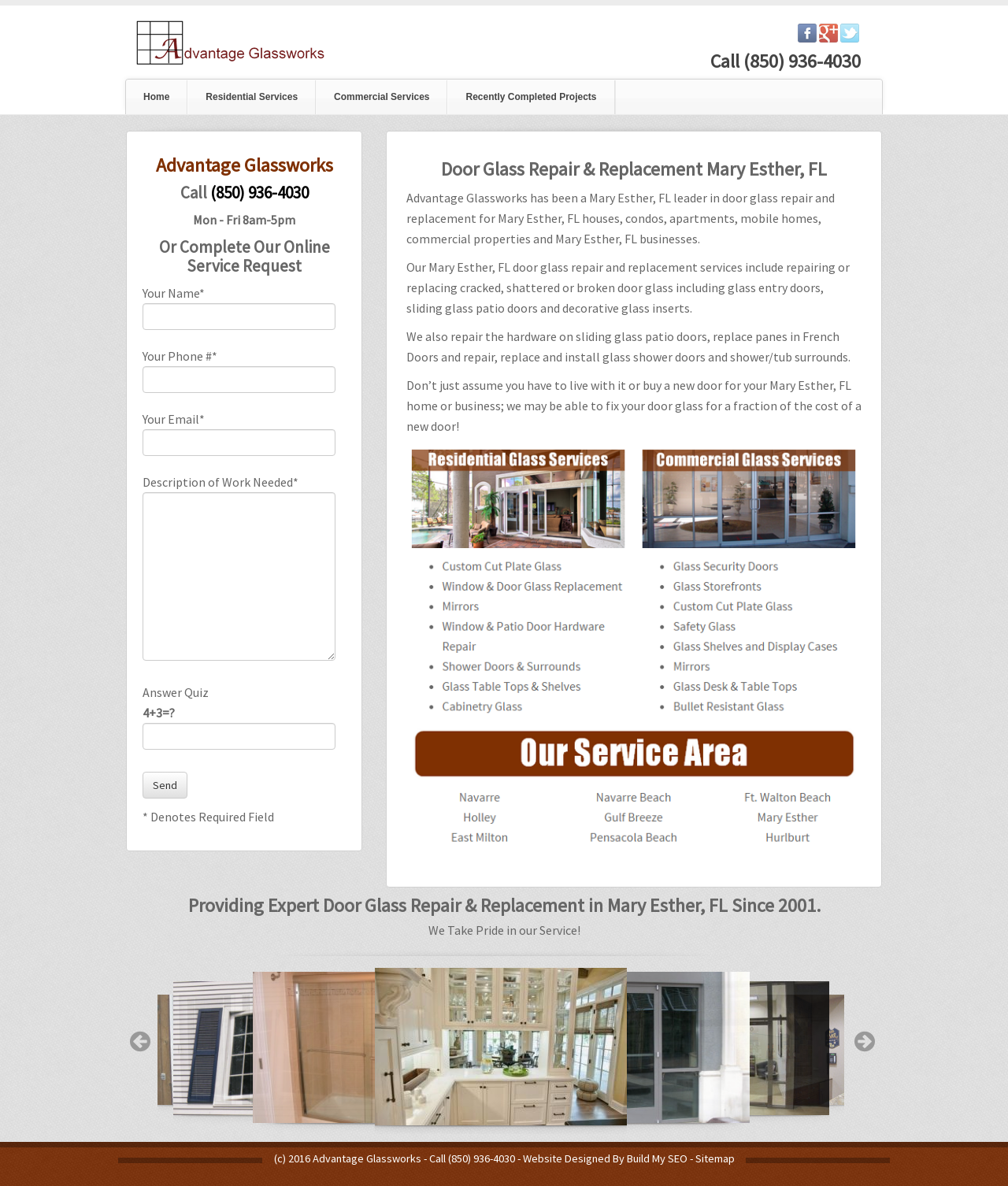Determine the bounding box for the UI element as described: "parent_node: Subscribe Unsubscribe value="Submit"". The coordinates should be represented as four float numbers between 0 and 1, formatted as [left, top, right, bottom].

None